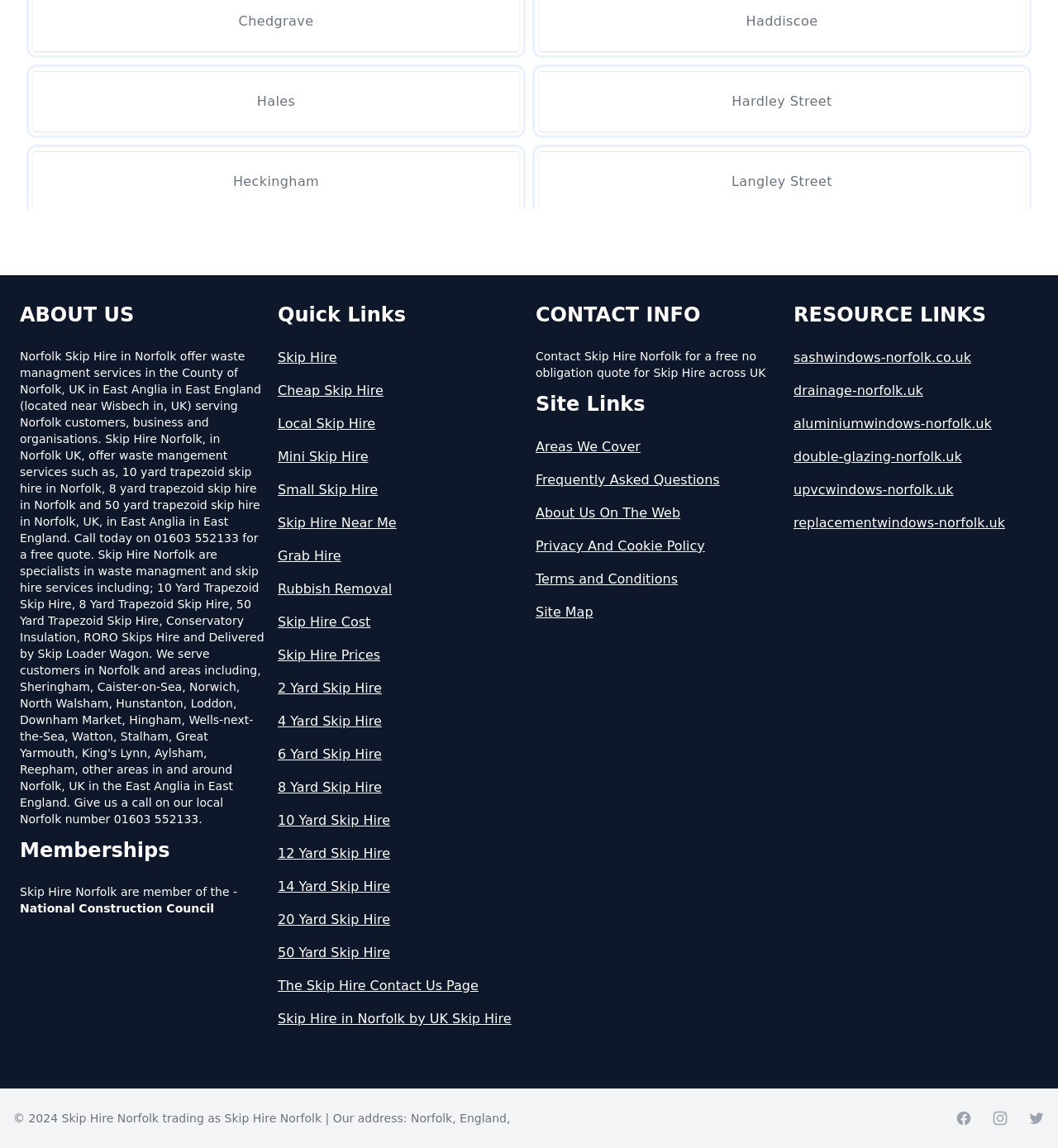Please provide a brief answer to the following inquiry using a single word or phrase:
How many Yard Skip Hire options are listed on the webpage?

11